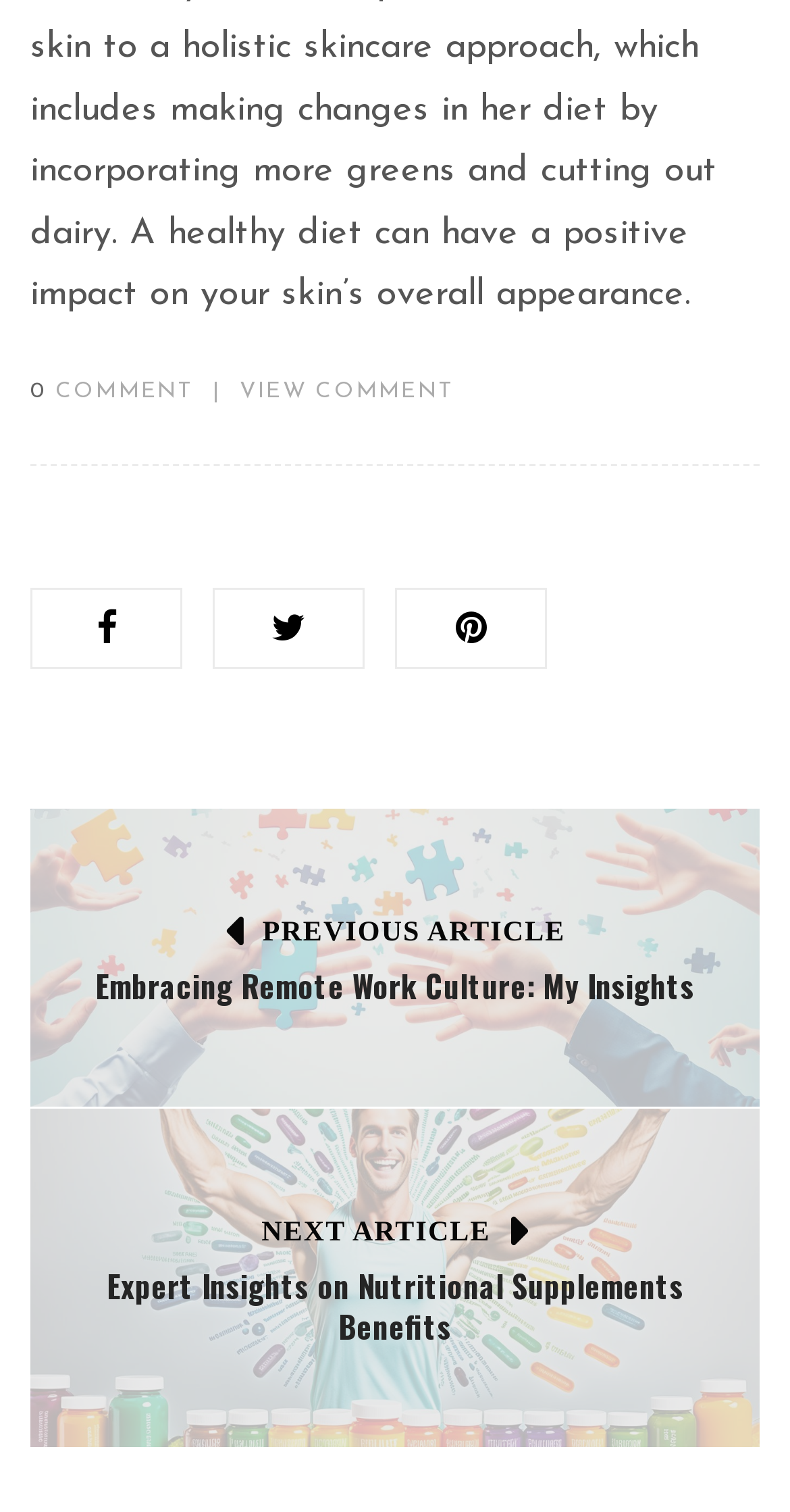What is the action for the 'VIEW COMMENT' link?
Please provide a detailed answer to the question.

The 'VIEW COMMENT' link is used to view a comment, as indicated by its text 'VIEW COMMENT'.